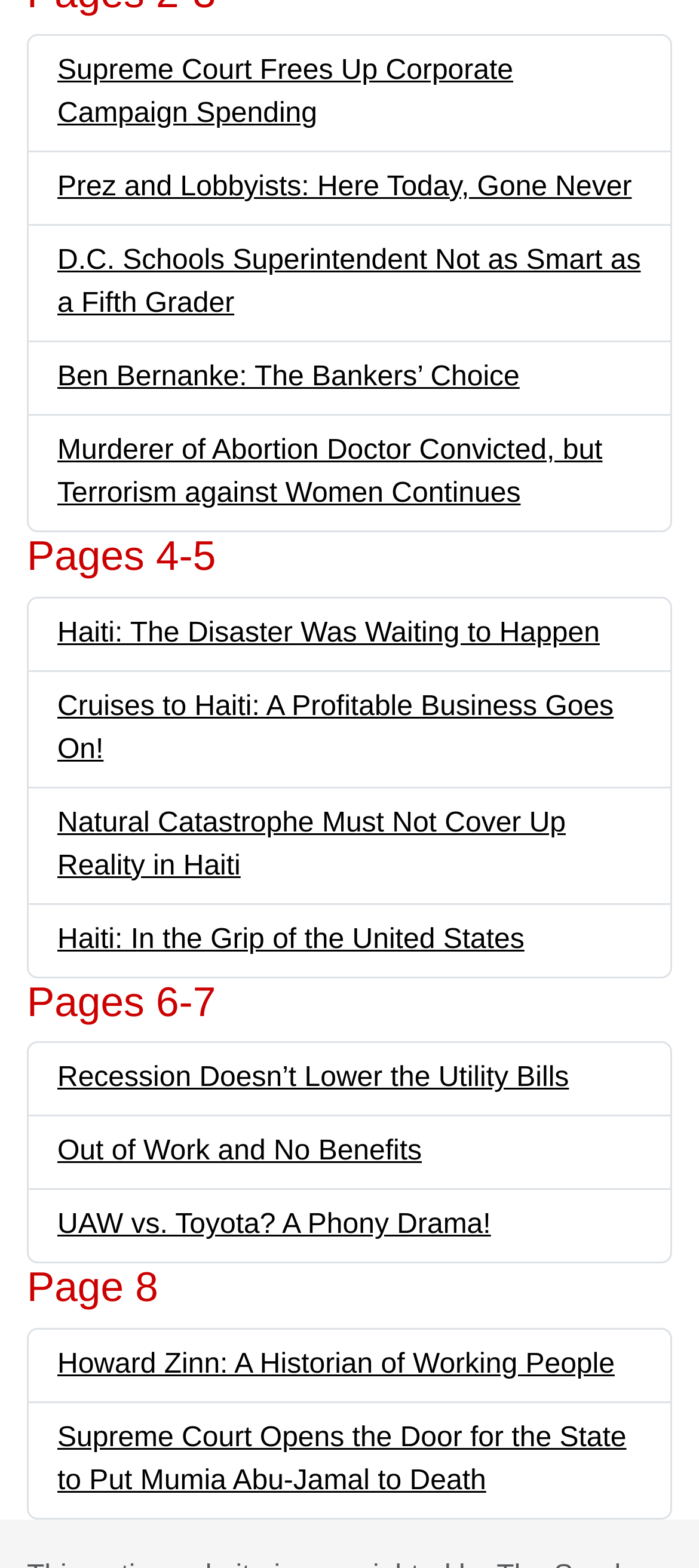How many links are on the webpage?
Look at the screenshot and give a one-word or phrase answer.

15